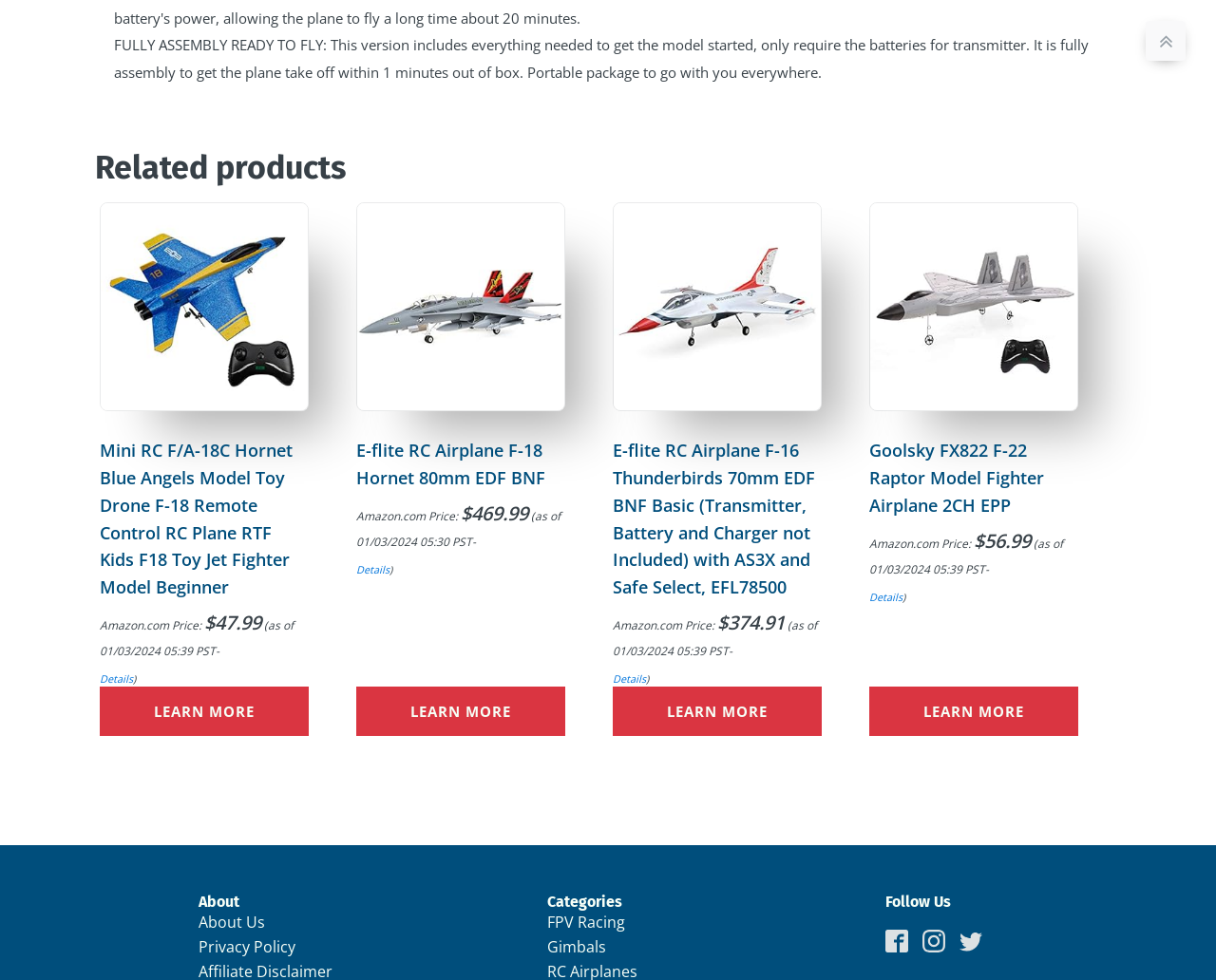What is the name of the RC airplane model with a price of $469.99?
Please answer the question with a detailed and comprehensive explanation.

I looked at the text associated with the link 'E-flite RC Airplane F-18 Hornet 80mm EDF BNF' and found that it mentions the price as of 01/03/2024 05:30 PST, which is $469.99.